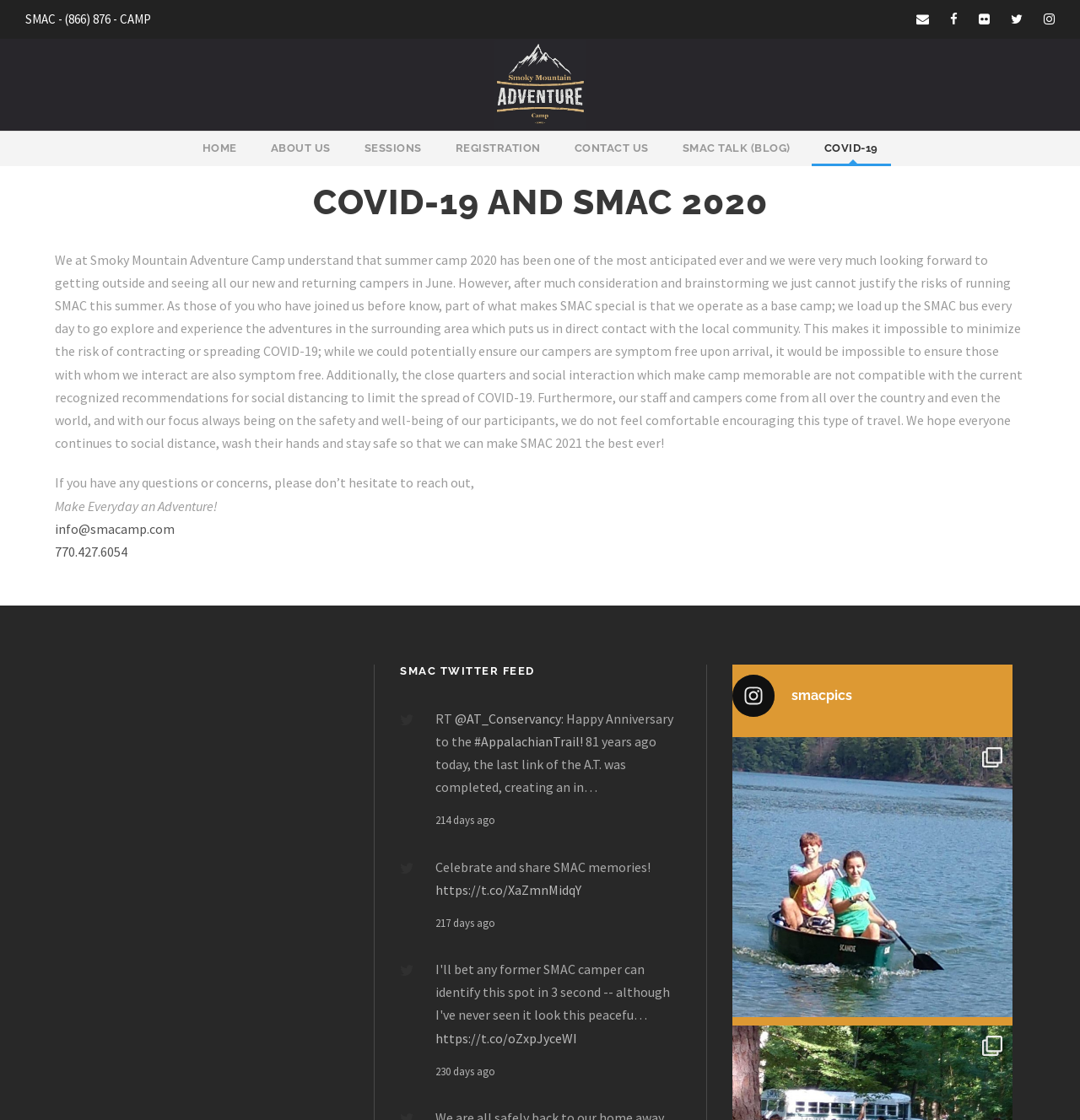Provide a one-word or short-phrase answer to the question:
What is the name of the camp?

SMAC